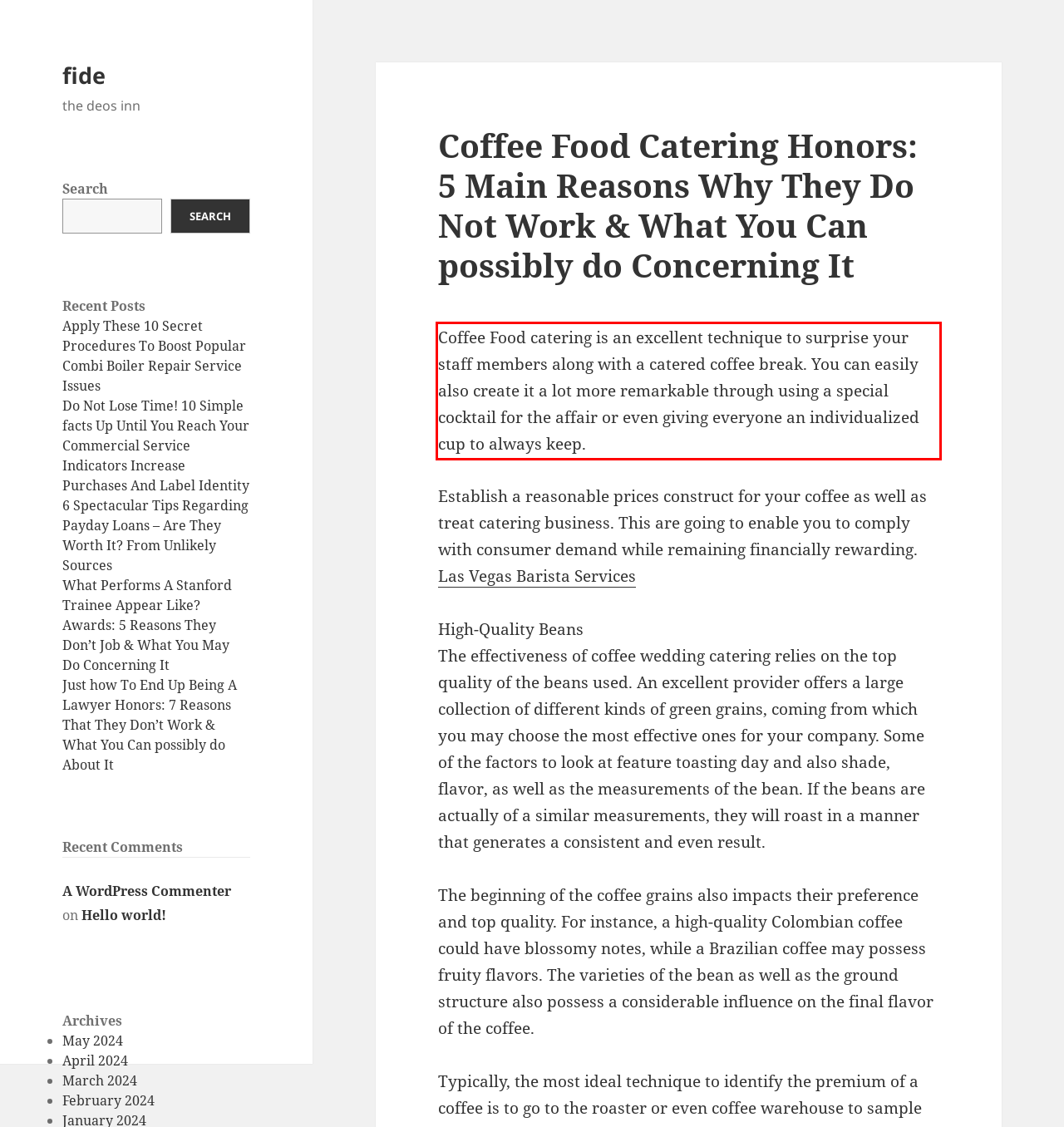Please perform OCR on the text within the red rectangle in the webpage screenshot and return the text content.

Coffee Food catering is an excellent technique to surprise your staff members along with a catered coffee break. You can easily also create it a lot more remarkable through using a special cocktail for the affair or even giving everyone an individualized cup to always keep.